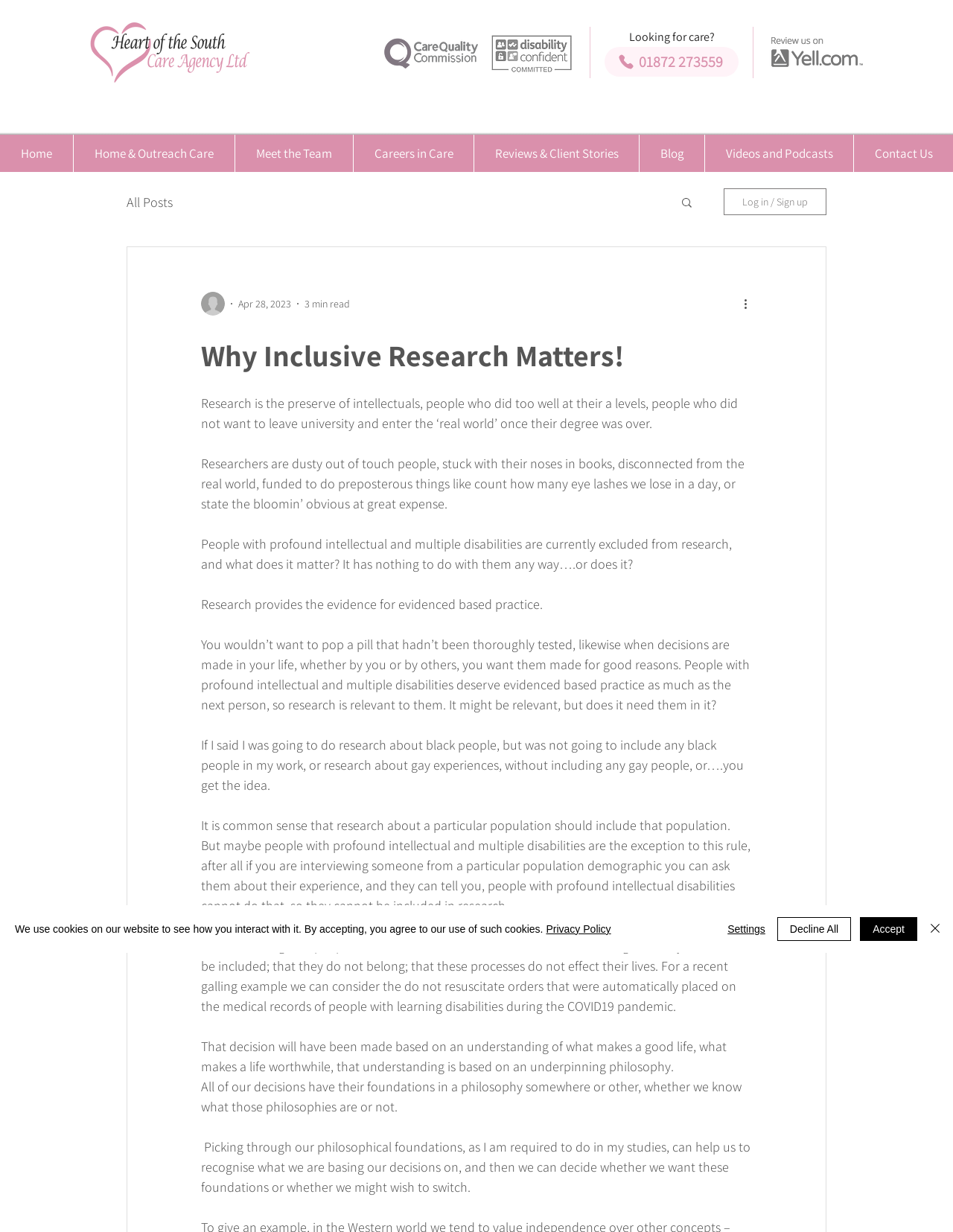Please identify the bounding box coordinates of the element I should click to complete this instruction: 'Click the 'Home' link'. The coordinates should be given as four float numbers between 0 and 1, like this: [left, top, right, bottom].

[0.0, 0.109, 0.077, 0.14]